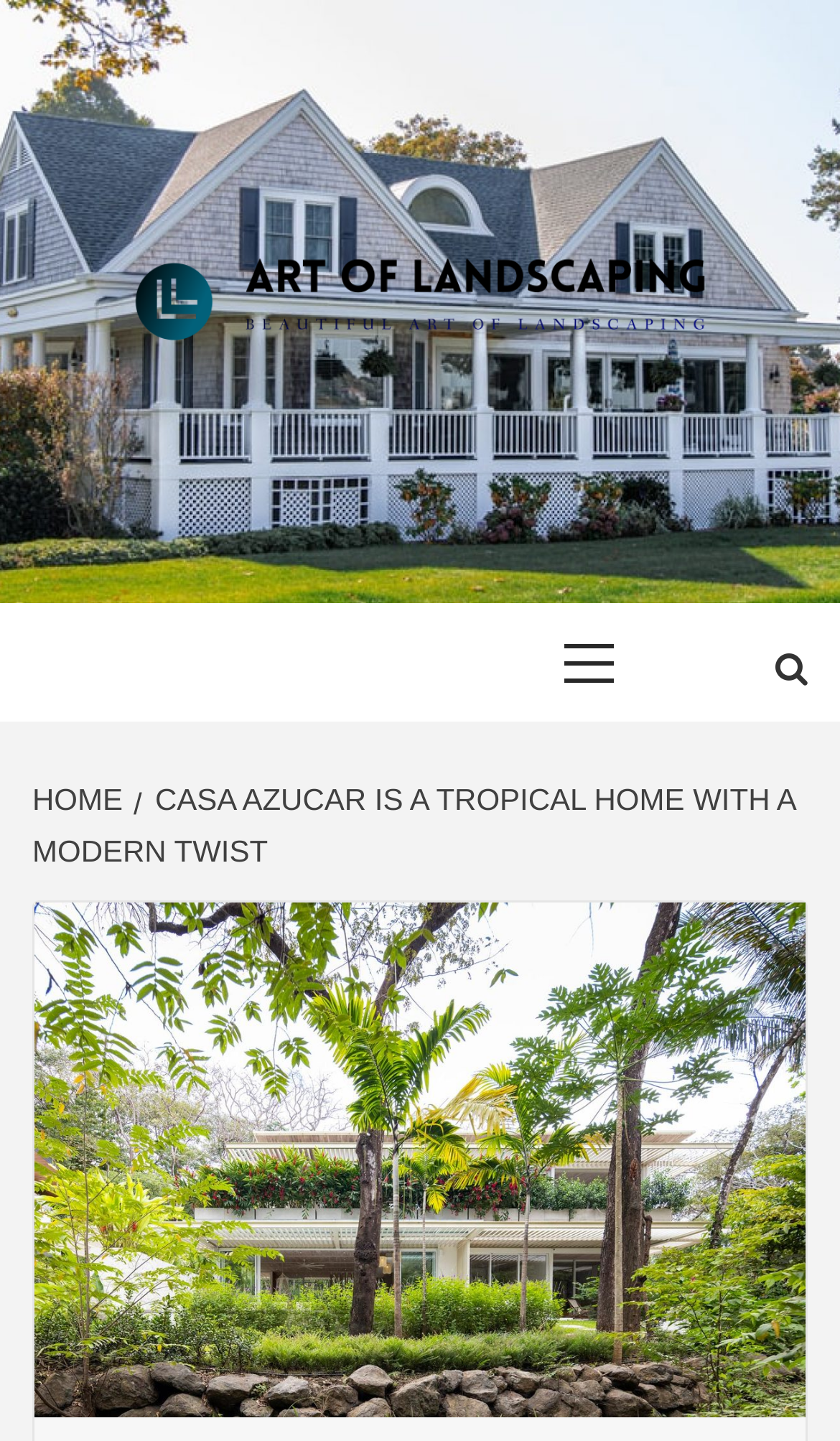Please use the details from the image to answer the following question comprehensively:
How many levels of navigation are shown?

The breadcrumb navigation shows two levels of navigation: 'HOME' and the current page '/ CASA AZUCAR IS A TROPICAL HOME WITH A MODERN TWIST'.